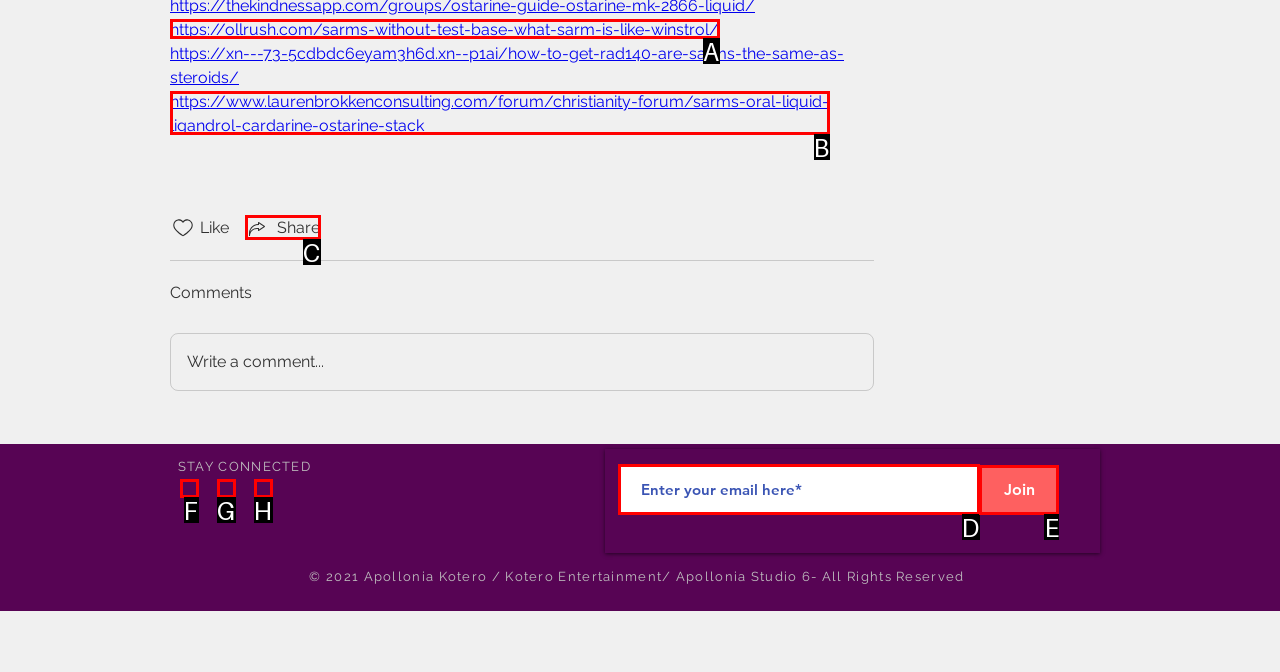Indicate the HTML element that should be clicked to perform the task: Join the email list Reply with the letter corresponding to the chosen option.

E